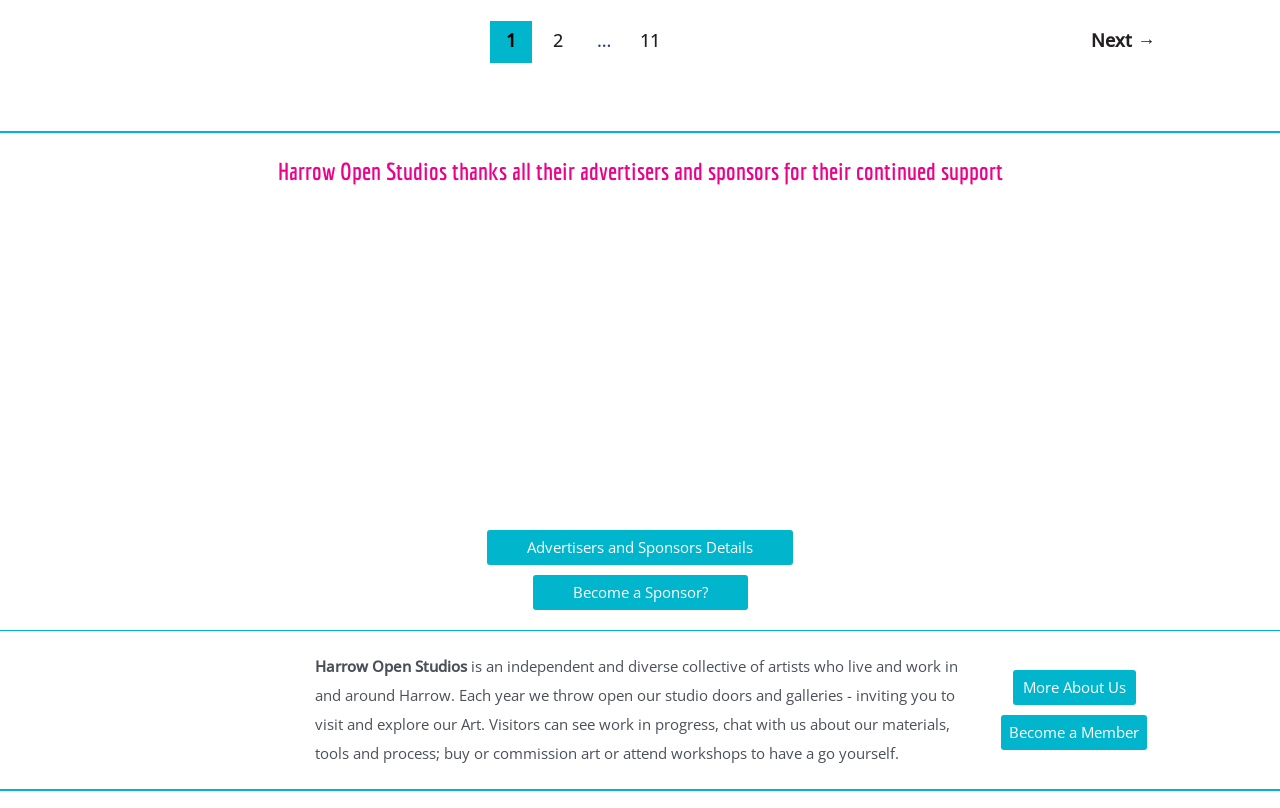Locate and provide the bounding box coordinates for the HTML element that matches this description: "title="Ketna Patel Studio & Gallery"".

[0.771, 0.264, 0.845, 0.381]